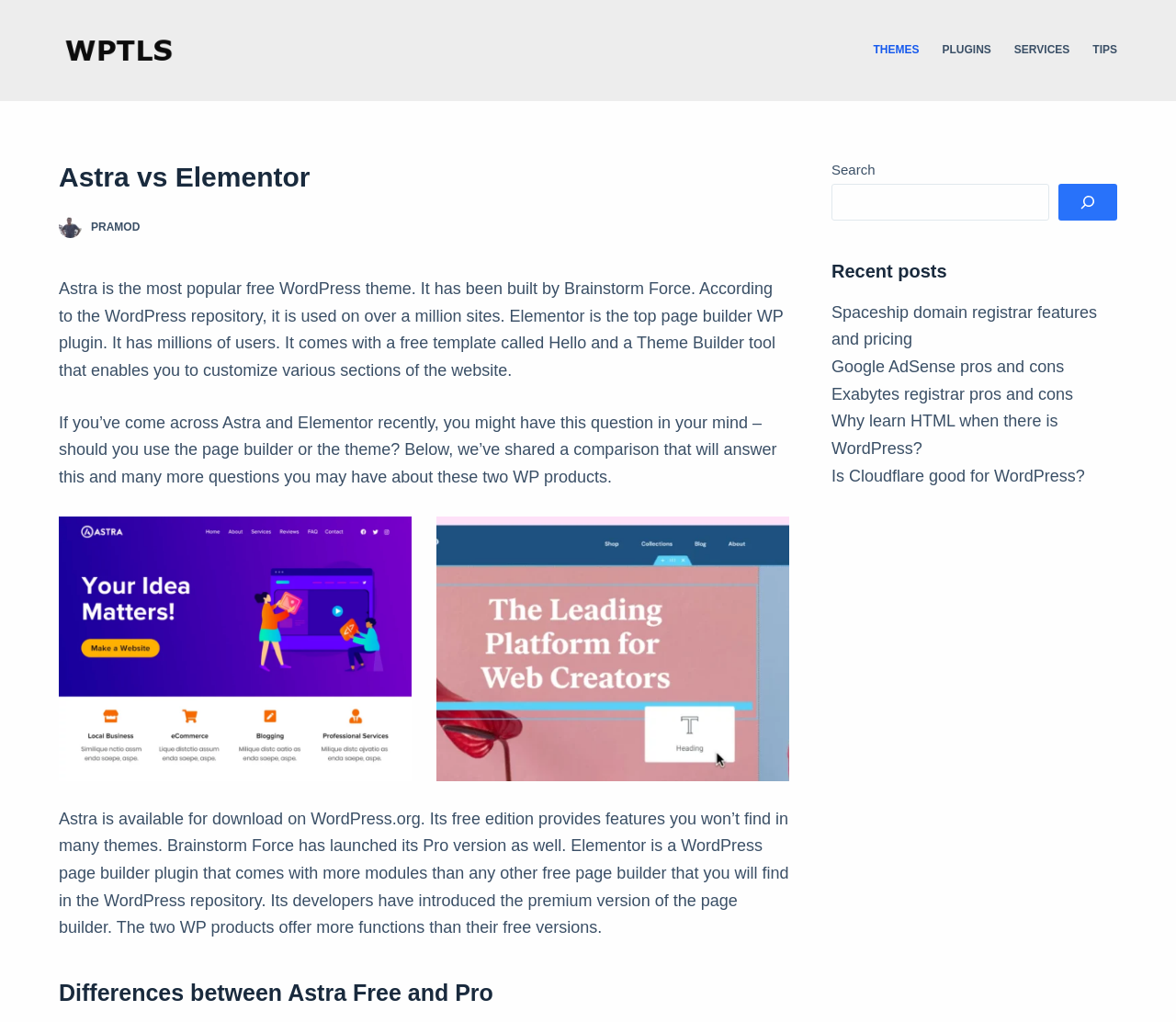Please mark the clickable region by giving the bounding box coordinates needed to complete this instruction: "Click on the 'WPTLS' link".

[0.05, 0.027, 0.167, 0.072]